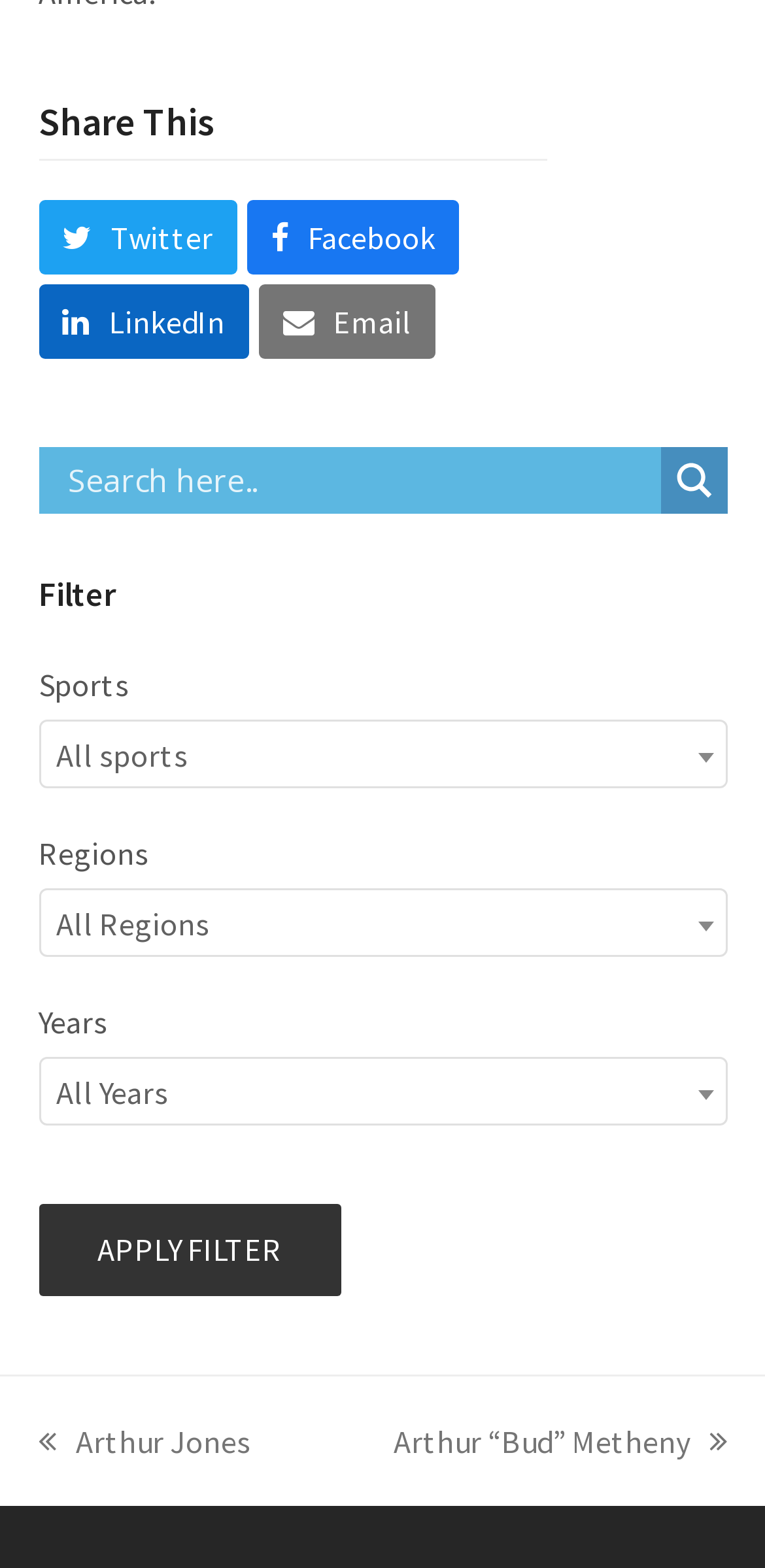Answer the following inquiry with a single word or phrase:
How many filter options are available?

3